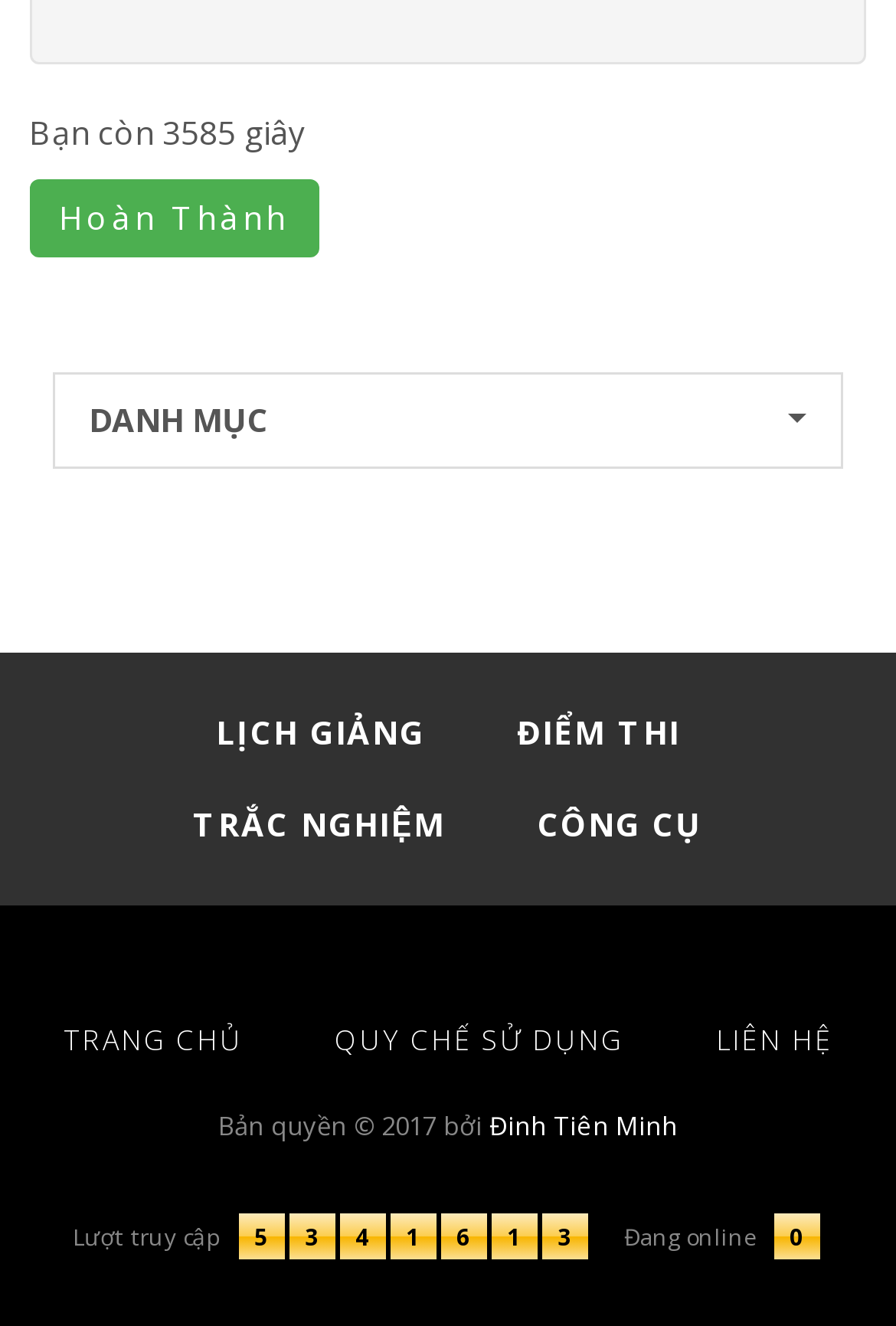How many links are there in the menu?
Please describe in detail the information shown in the image to answer the question.

I counted the number of links in the menu section, which includes 'LỊCH GIẢNG', 'ĐIỂM THI', 'TRẮC NGHIỆM', 'CÔNG CỤ', 'TRANG CHỦ', and 'QUY CHẾ SỬ DỤNG', and found that there are 6 links in total.